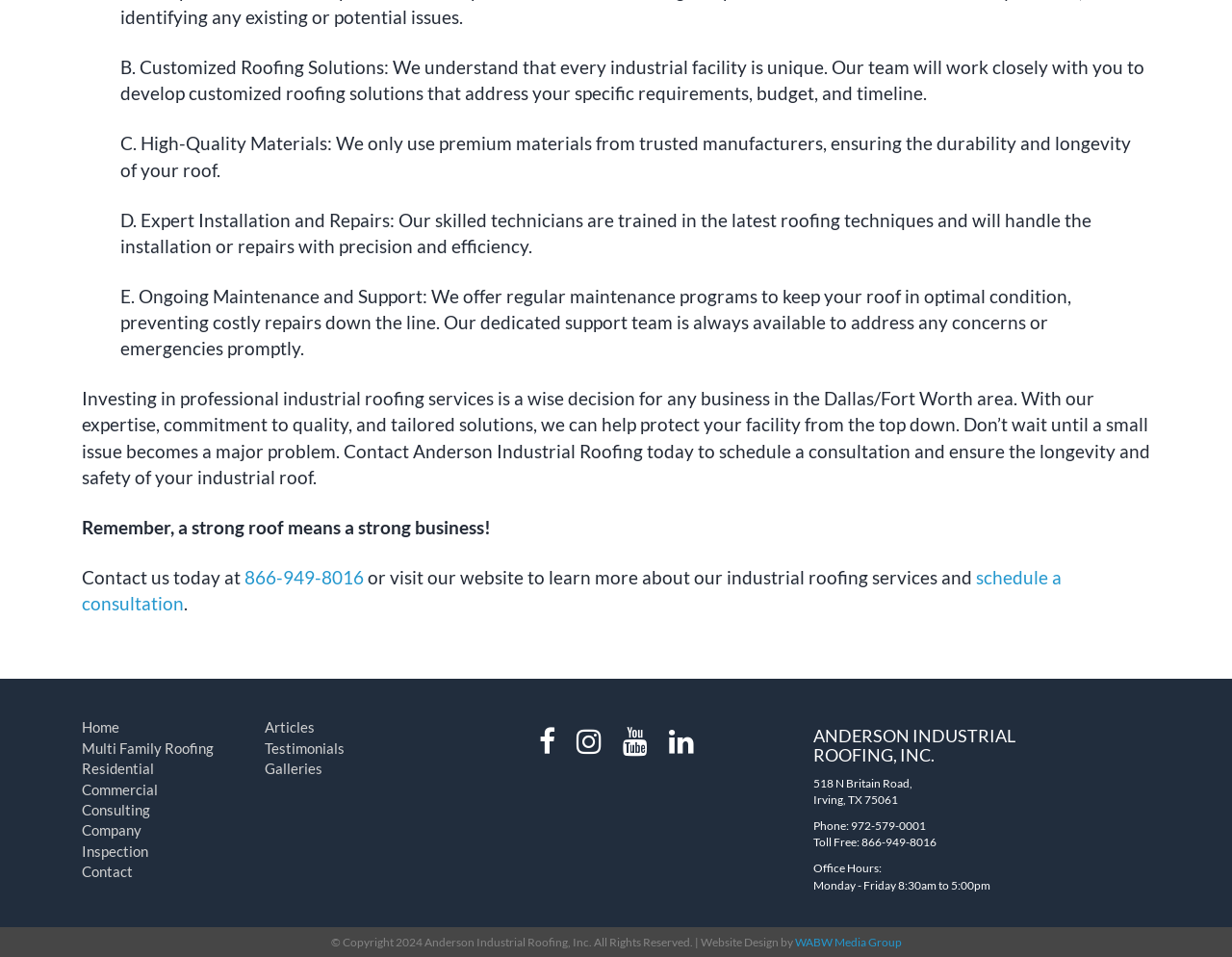What is the address of the company?
Provide a detailed and extensive answer to the question.

I found the company's address by looking at the bottom of the webpage, where the contact information is listed. The address is '518 N Britain Road, Irving, TX 75061'.